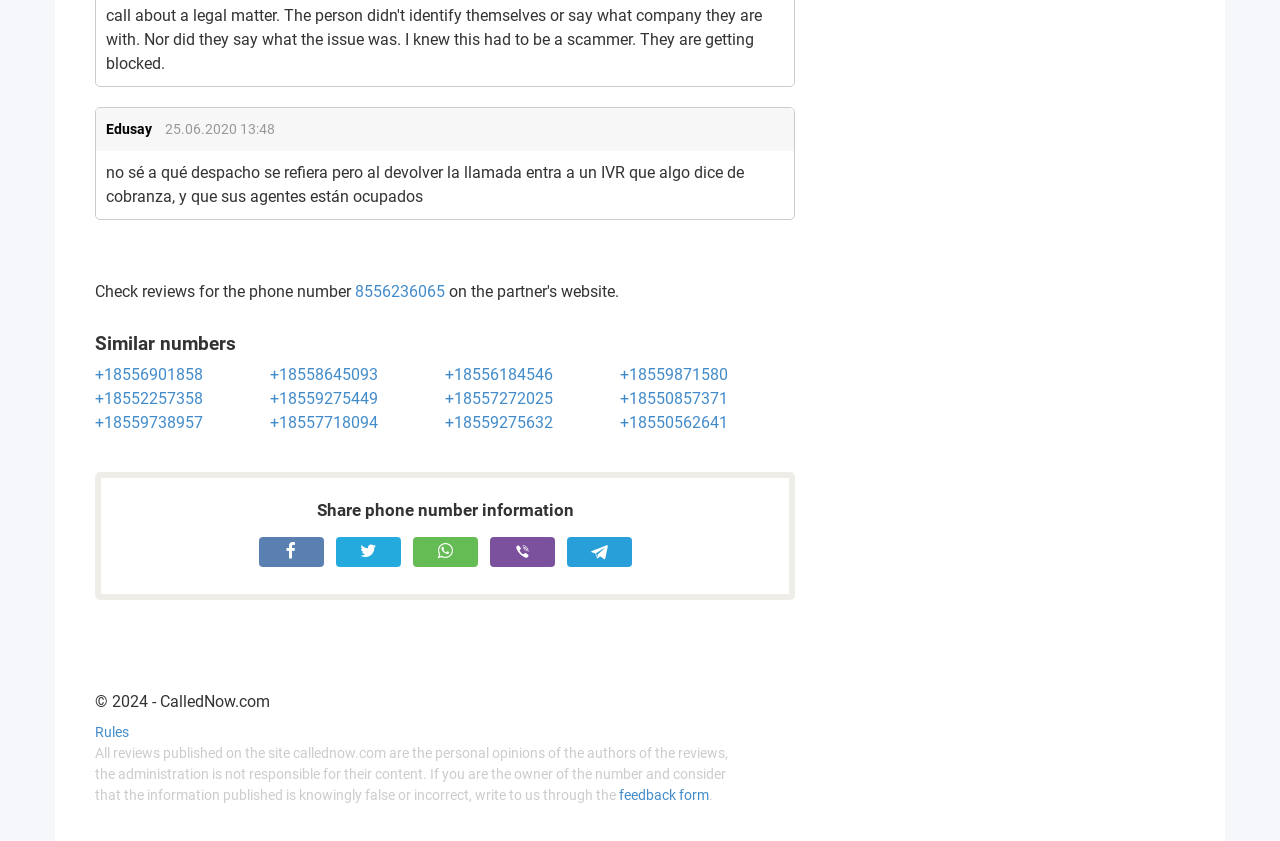Reply to the question with a brief word or phrase: What is the purpose of the 'Share phone number information' section?

To share information